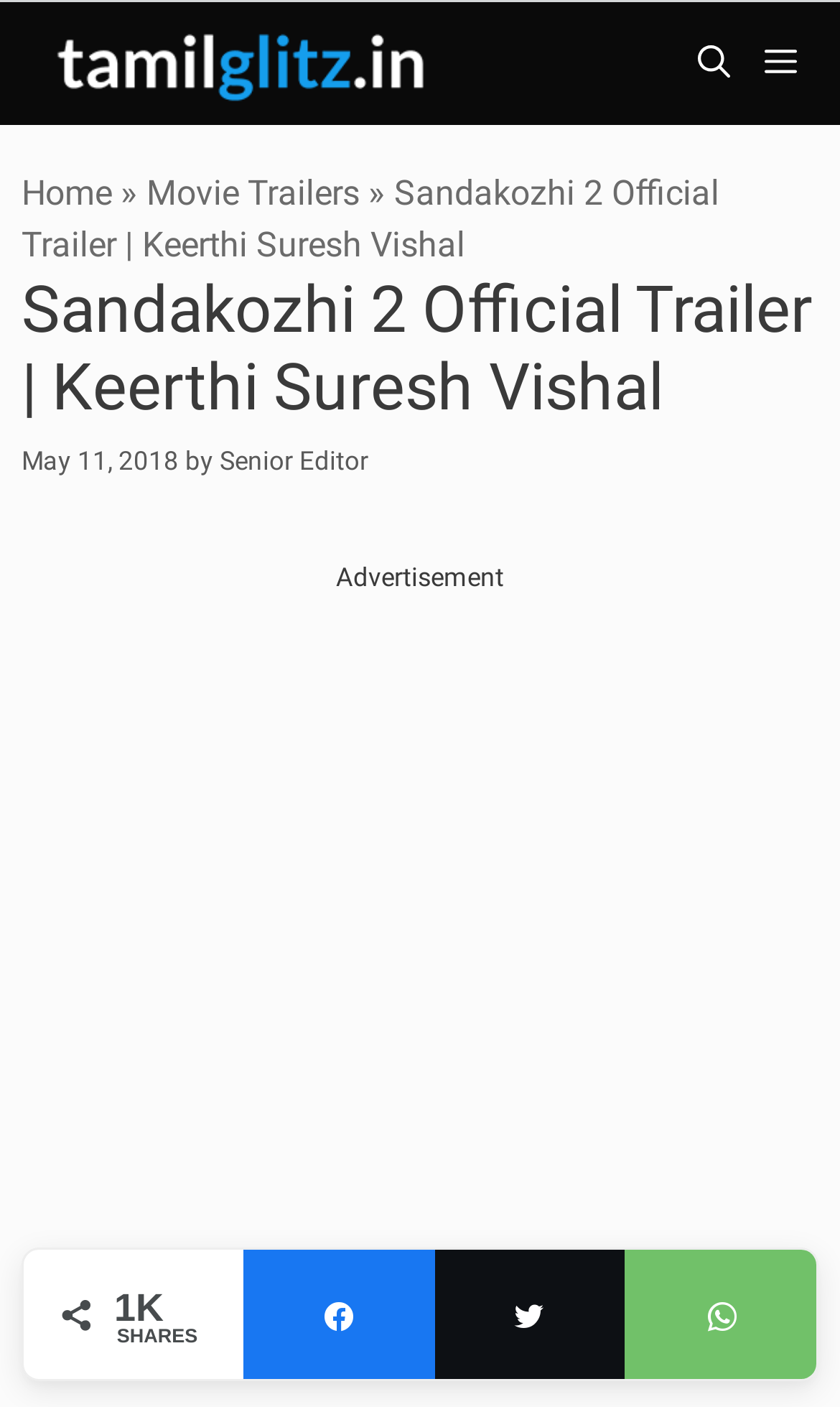Provide the text content of the webpage's main heading.

Sandakozhi 2 Official Trailer | Keerthi Suresh Vishal